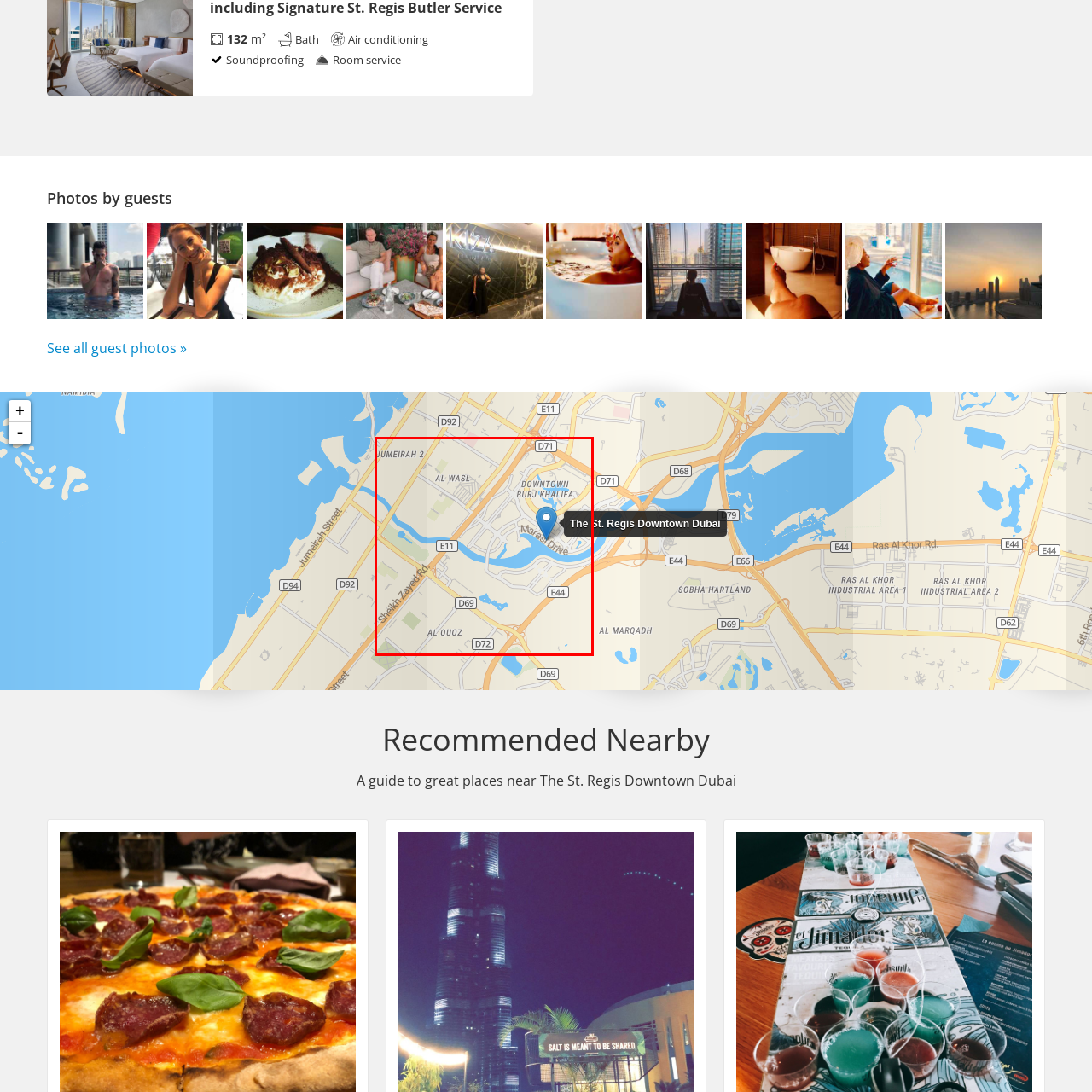Create a thorough description of the image portion outlined in red.

This image showcases a detailed map highlighting the location of The St. Regis Downtown Dubai, situated near the iconic Burj Khalifa in the heart of the city. The blue marker indicates the exact position of the hotel along Marasi Drive, with prominent roadways such as E11 and D71 visible in the surrounding area. This strategic location places guests in close proximity to vibrant attractions, shopping venues, and dining options, making it an ideal choice for both leisure and business travelers. The geographical layout reflects Dubai's urban planning, illustrating the seamless blend of luxurious accommodations and the bustling lifestyle typical of this dynamic metropolis.